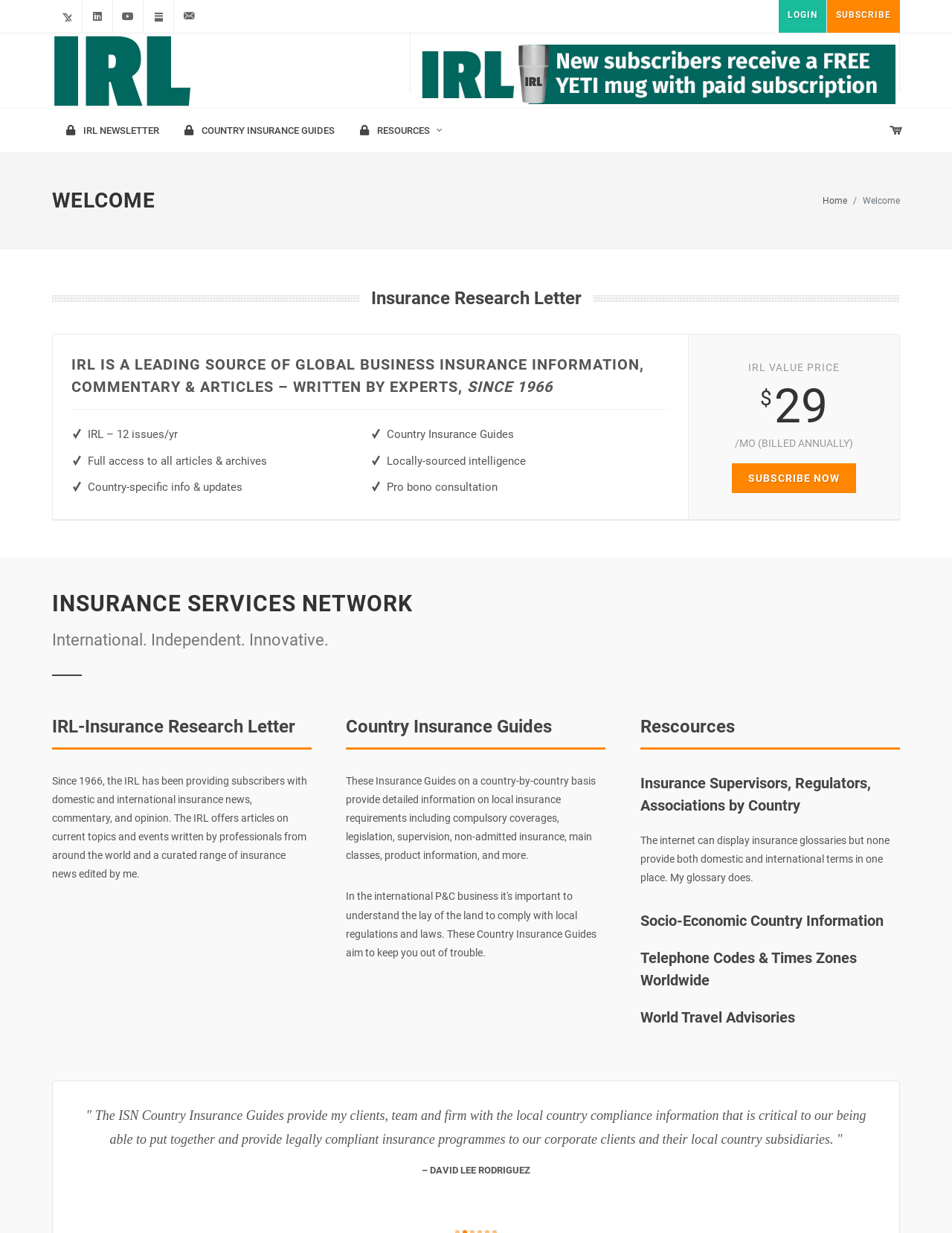Provide the bounding box coordinates of the HTML element this sentence describes: "COUNTRY INSURANCE GUIDES".

[0.18, 0.088, 0.363, 0.124]